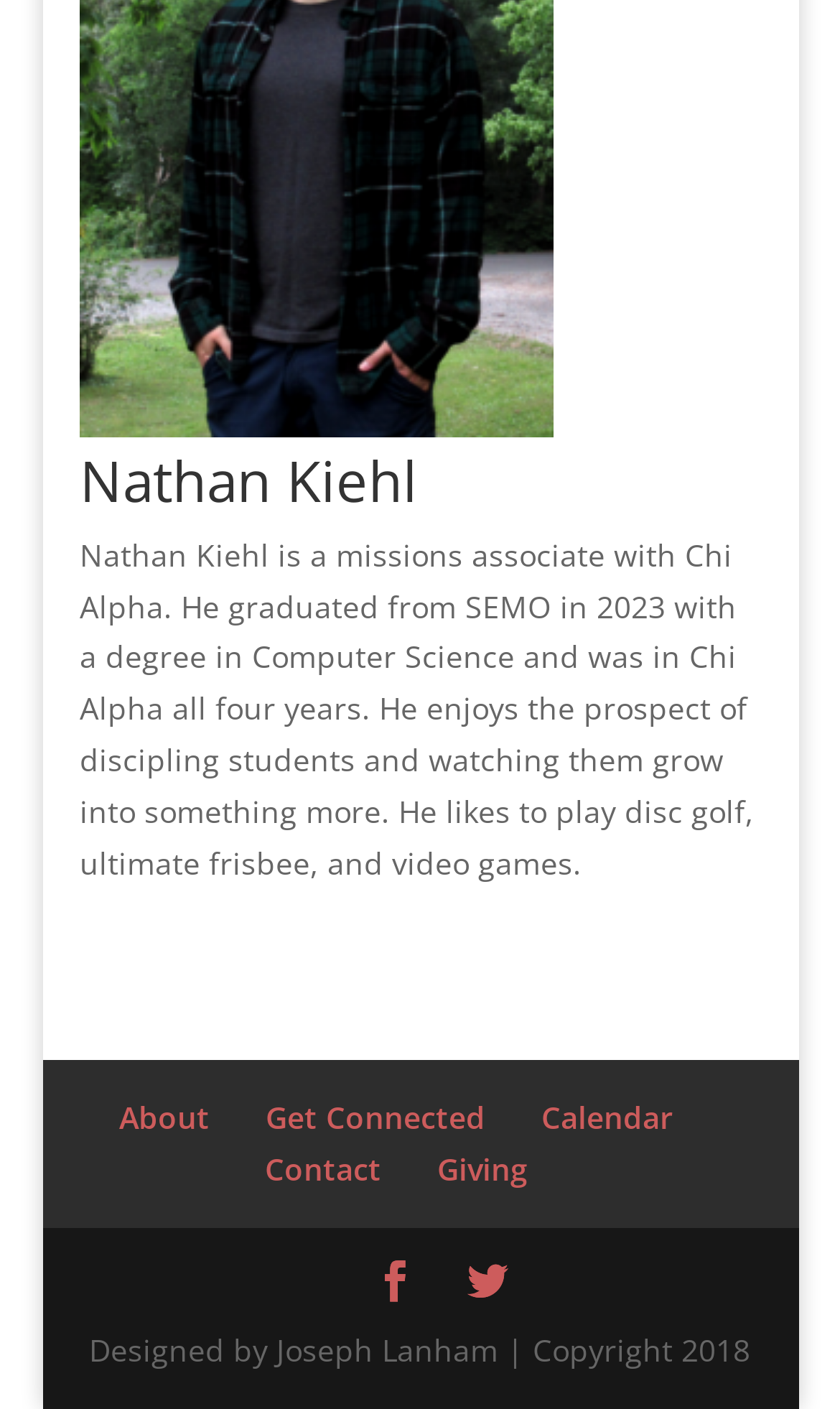What is the copyright year of the website?
Craft a detailed and extensive response to the question.

The StaticText element at the bottom of the page mentions 'Copyright 2018', indicating the year the website's content was copyrighted.